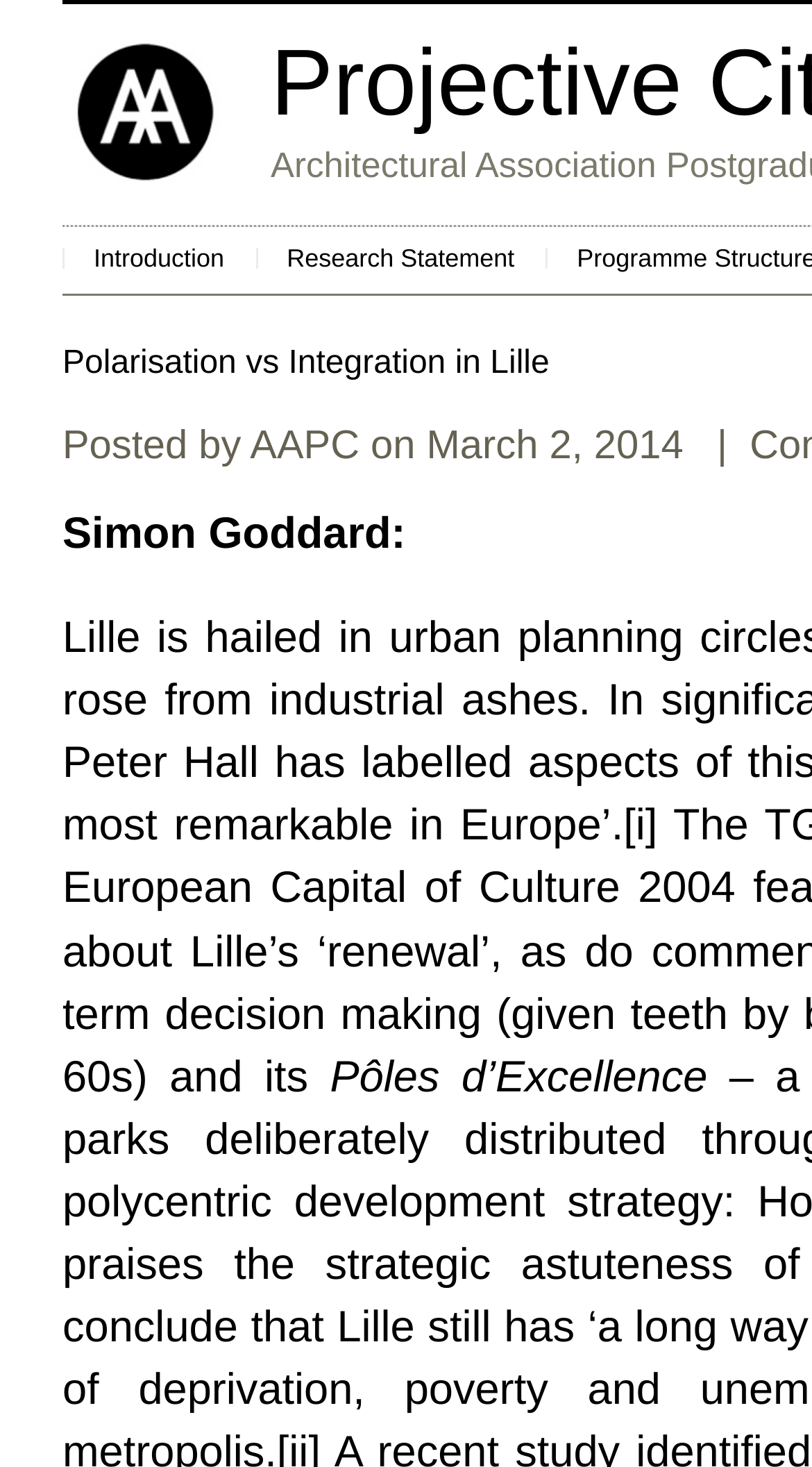Summarize the contents and layout of the webpage in detail.

The webpage is about "Polarisation vs Integration in Lille" and appears to be a blog post or article. At the top-left corner, there is an image that takes up about a quarter of the screen width. Below the image, there are two links, "Introduction" and "Research Statement", placed side by side, with the latter taking up more space.

Below these links, there is a section with two lines of text. The first line reads "Posted by AAPC" and the second line shows the date "March 2, 2014" with some additional information. This section is positioned below the links and takes up about half of the screen width.

Further down, there is a section with a single line of text that starts with "Simon Goddard:". This section is positioned below the previous one and takes up about a quarter of the screen width.

At the bottom of the page, there are two lines of text, "Pôles" and "d’Excellence", placed one below the other. These lines are positioned at the bottom-left corner of the page and take up about a quarter of the screen width.